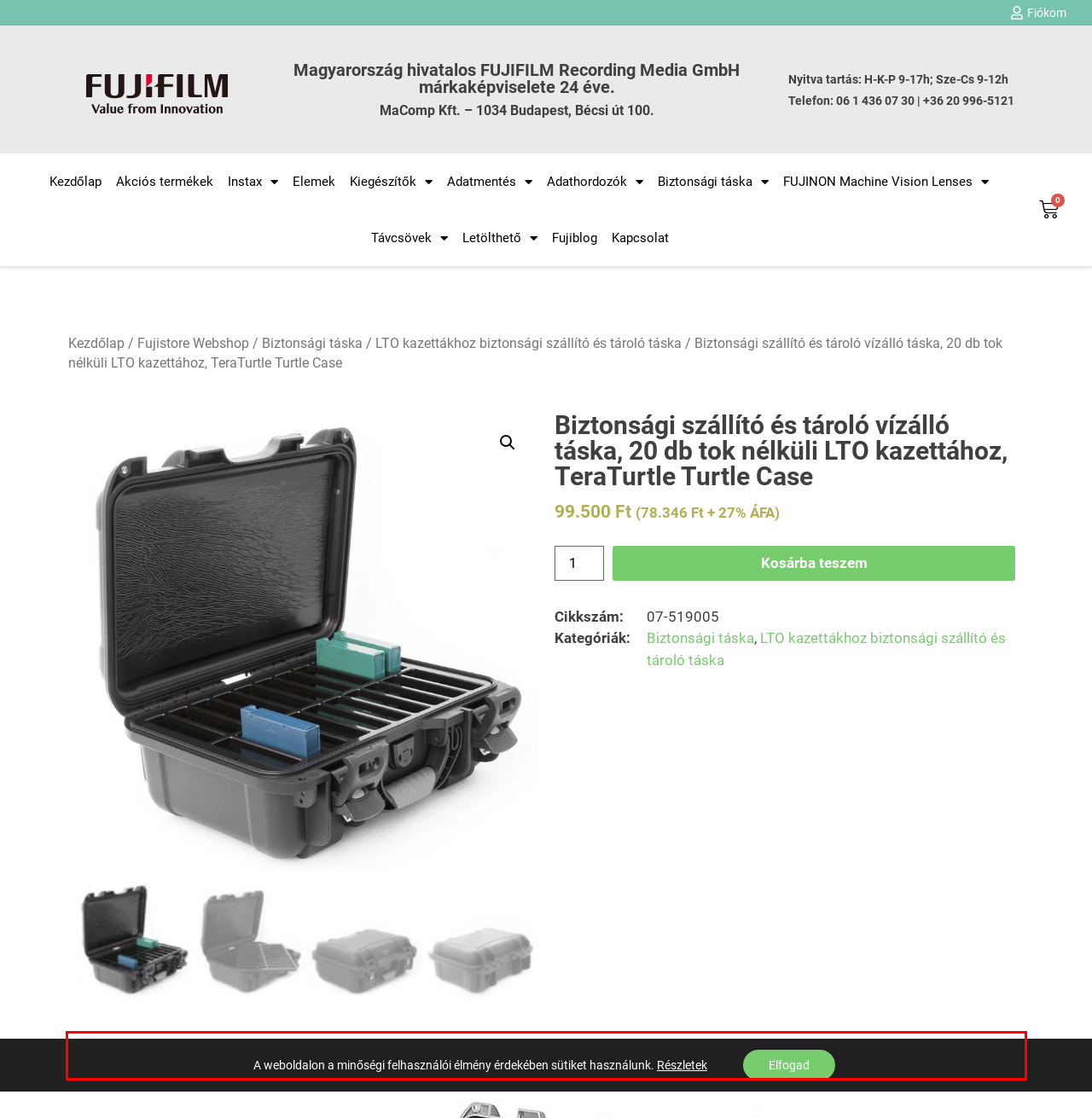Identify the text inside the red bounding box on the provided webpage screenshot by performing OCR.

Turtle media storage and transport case, holds 20 LTO cartridges without jewel cases. Airtight, waterproof, impact resistant, automatic pressure release valve, padlockable, meets airline carry-on regulations, lifetime warranty against manufacturing defects.